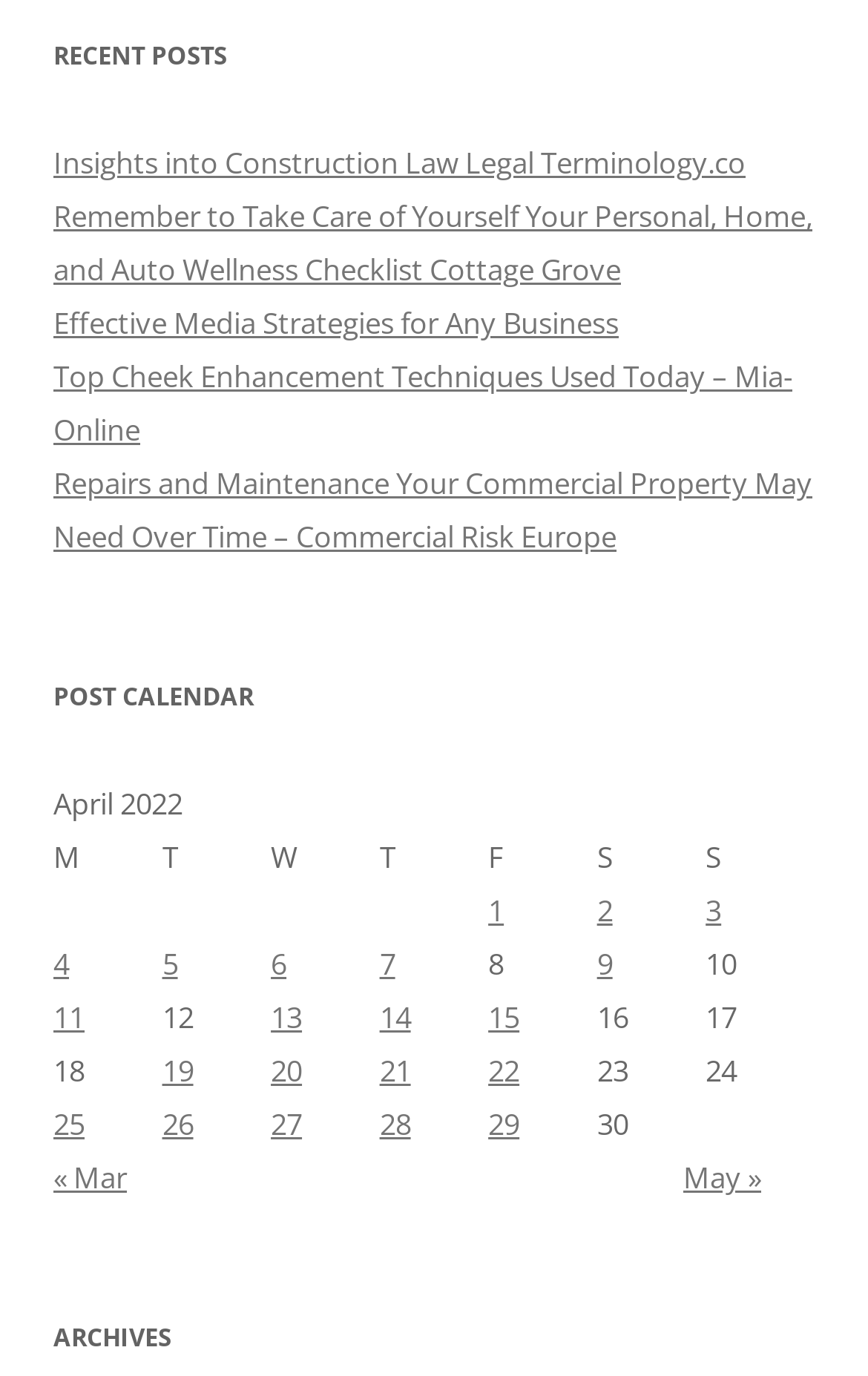Find the bounding box coordinates of the element you need to click on to perform this action: 'View recent posts'. The coordinates should be represented by four float values between 0 and 1, in the format [left, top, right, bottom].

[0.062, 0.104, 0.859, 0.133]